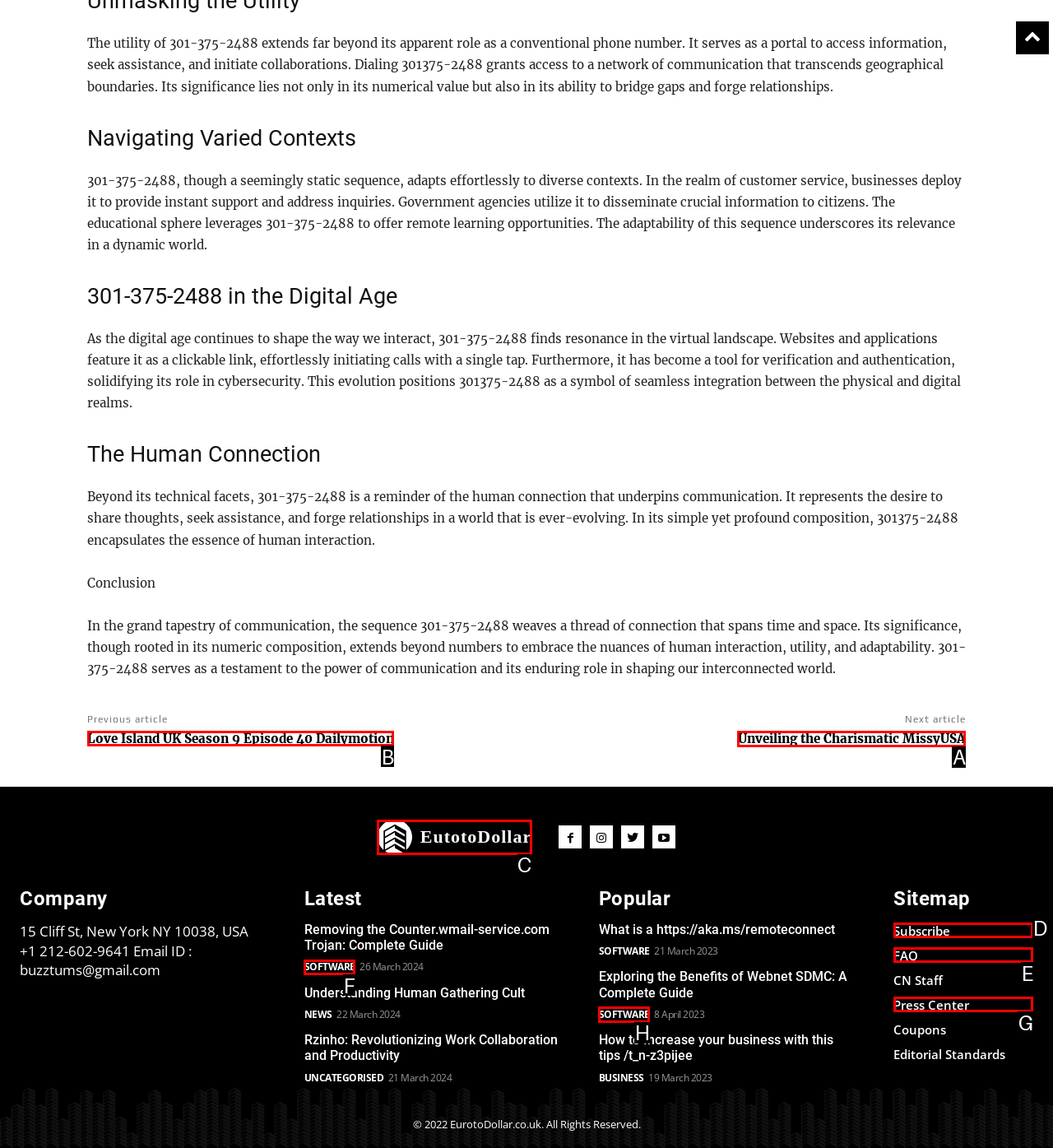Determine which option should be clicked to carry out this task: Click on 'Love Island UK Season 9 Episode 40 Dailymotion'
State the letter of the correct choice from the provided options.

B